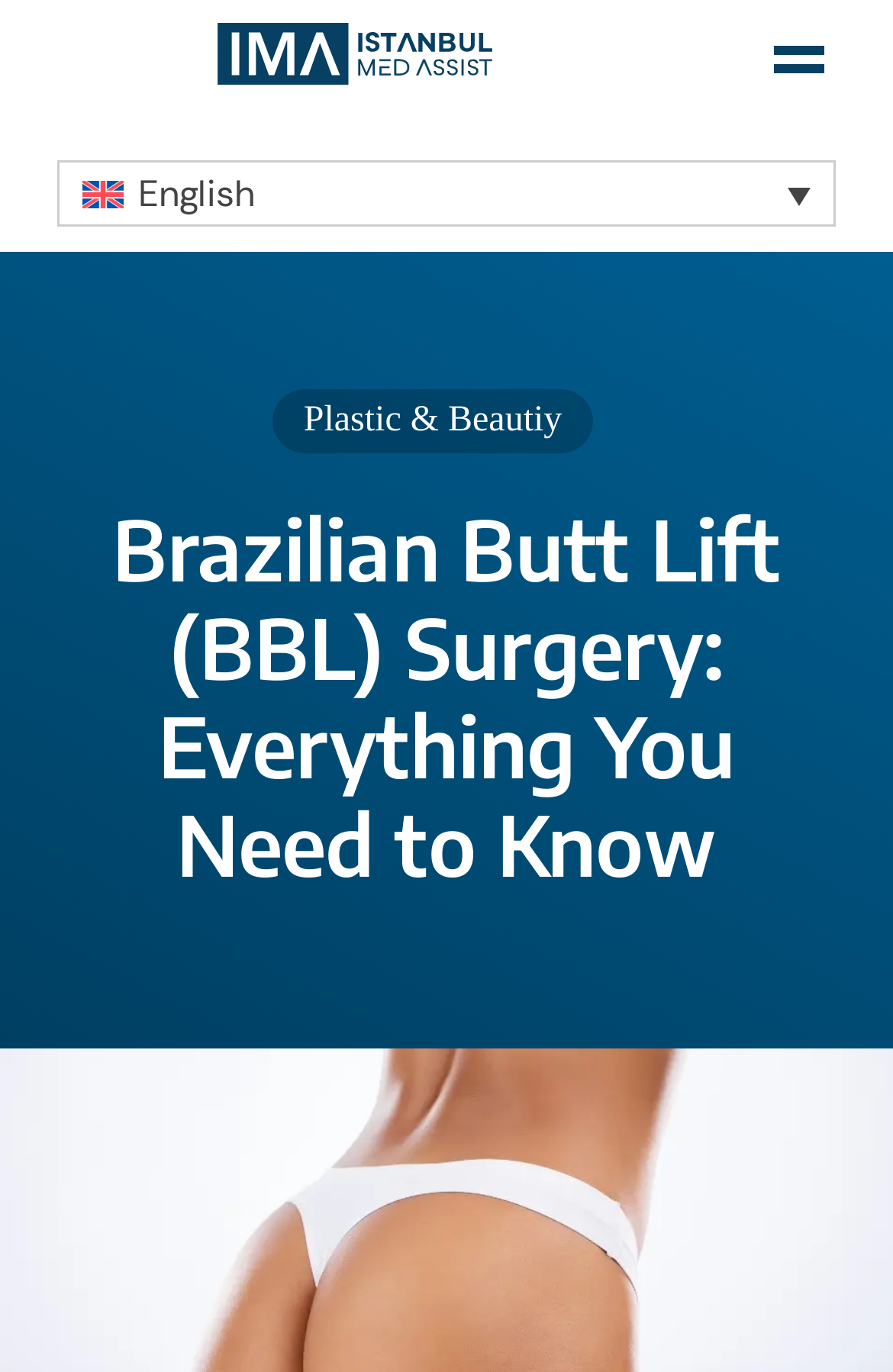What is the main topic of the webpage?
Utilize the information in the image to give a detailed answer to the question.

The main topic of the webpage is indicated by the heading at the top of the webpage, which says 'Brazilian Butt Lift (BBL) Surgery: Everything You Need to Know', suggesting that the webpage is about providing information on this specific surgical procedure.